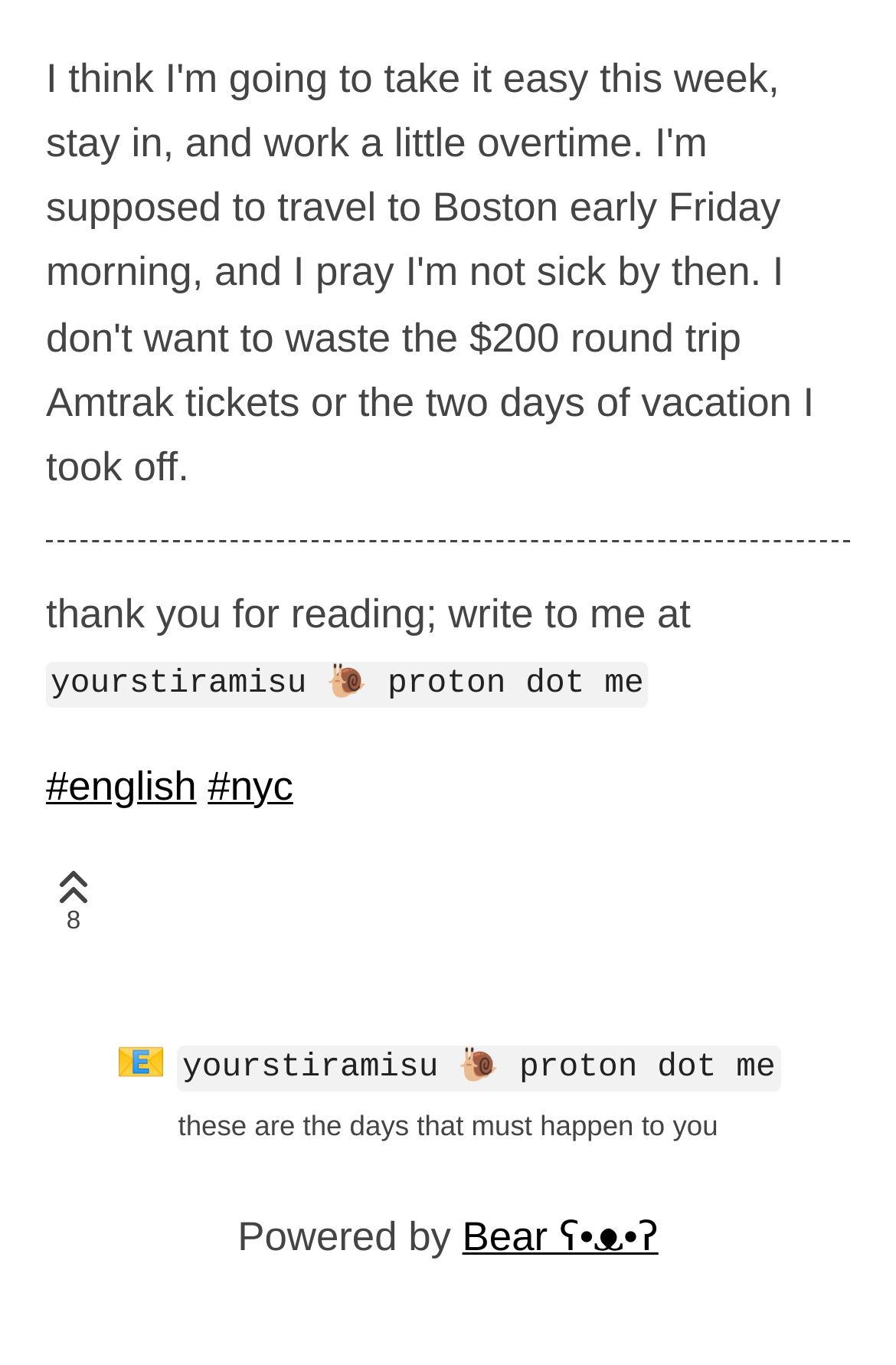What is the text below the separator?
Using the image as a reference, deliver a detailed and thorough answer to the question.

The separator element has a sibling element with a StaticText element containing the text 'yourstiramisu proton dot me'.